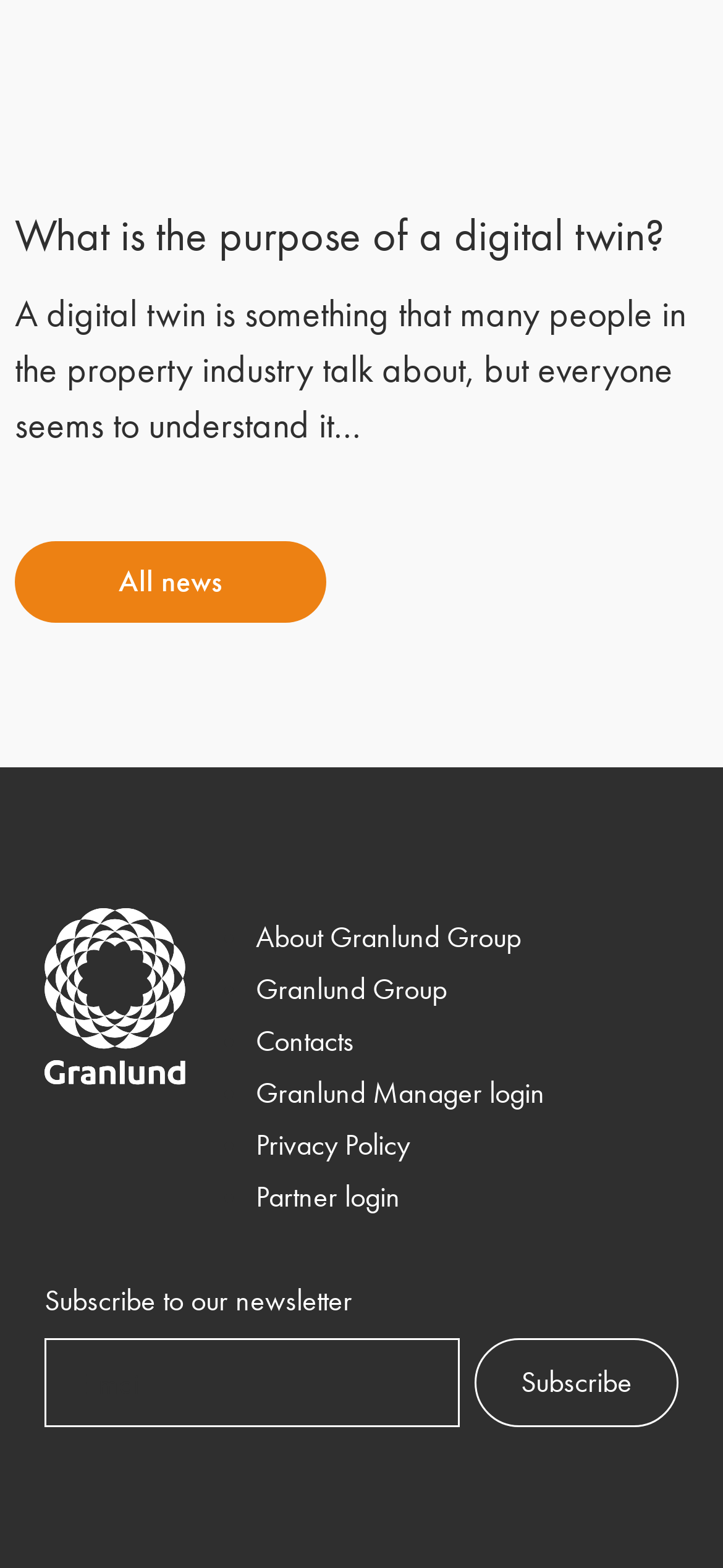Identify the bounding box coordinates of the region that should be clicked to execute the following instruction: "Read 'A digital twin is something that many people in the property industry talk about, but everyone seems to understand it…'".

[0.021, 0.185, 0.949, 0.286]